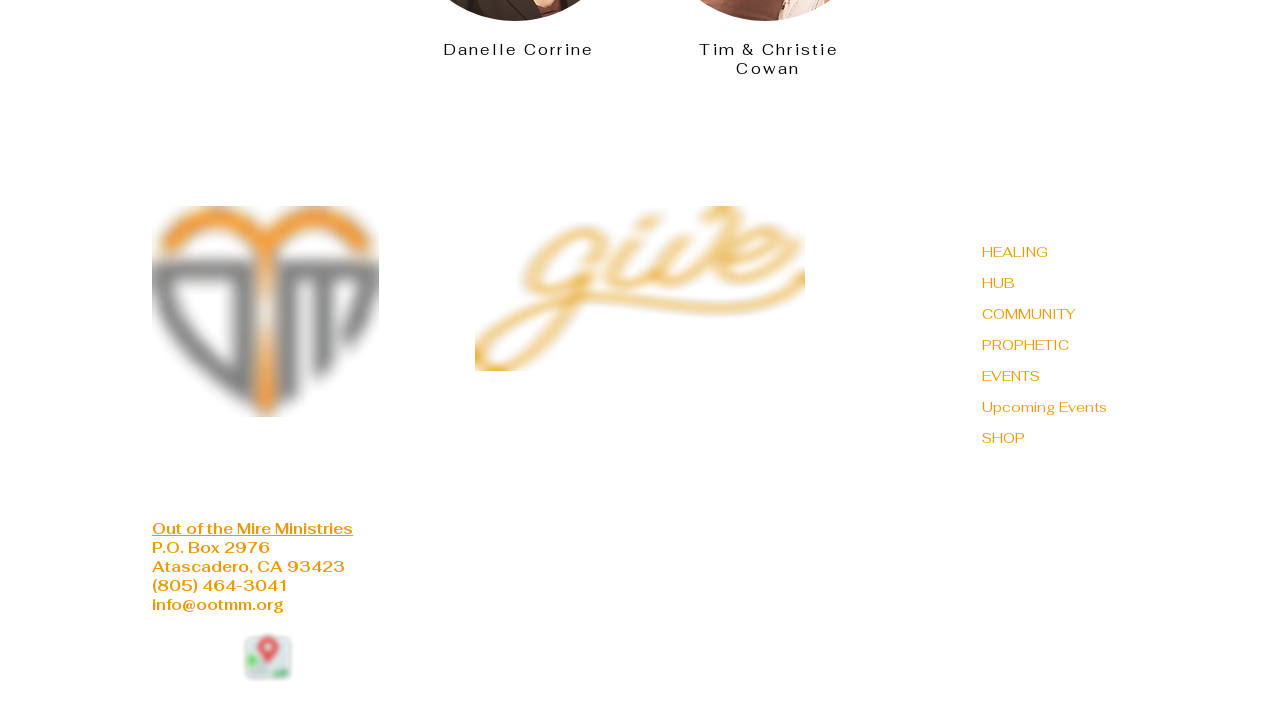Please provide a short answer using a single word or phrase for the question:
What is the name of the ministry?

Out of the Mire Ministries